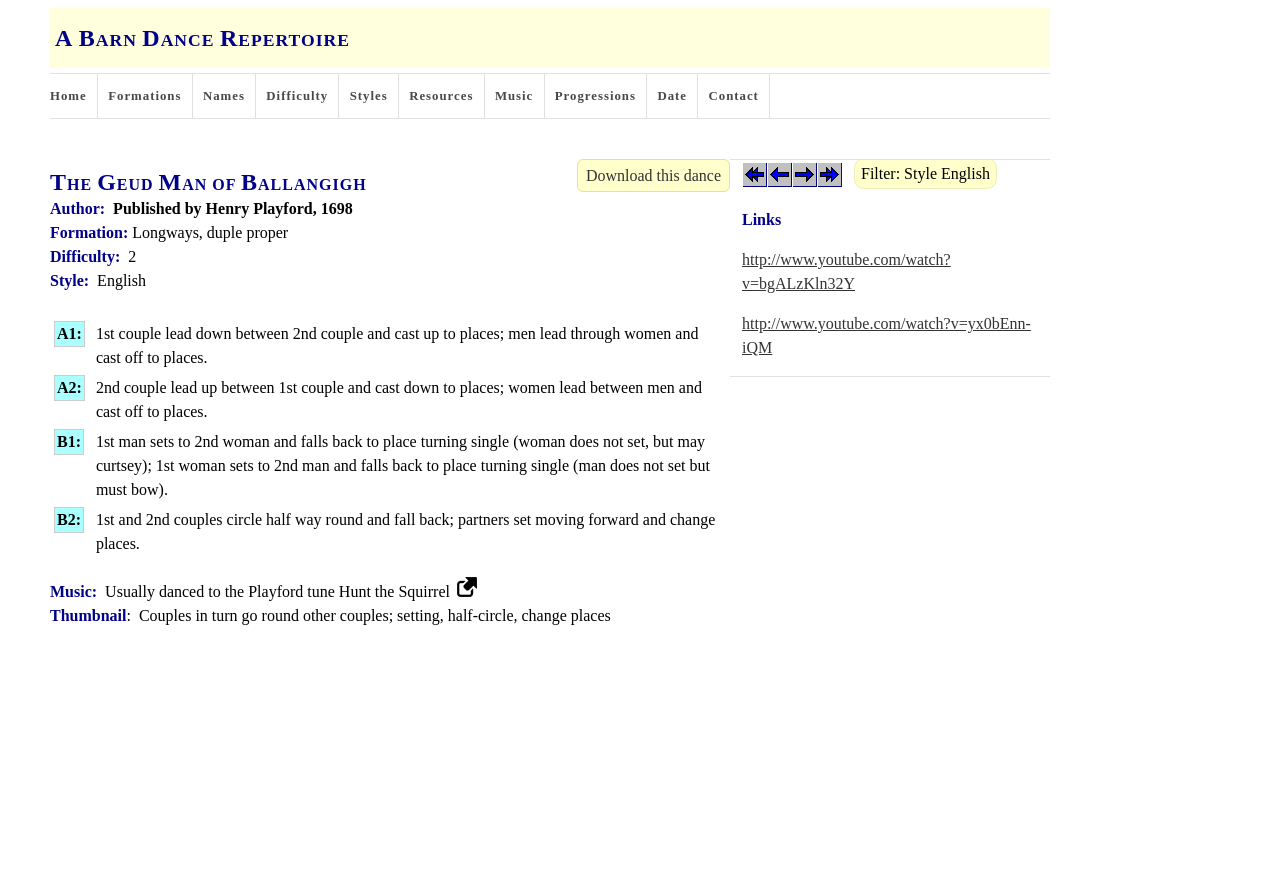Locate the bounding box coordinates of the segment that needs to be clicked to meet this instruction: "View the YouTube video".

[0.58, 0.283, 0.743, 0.329]